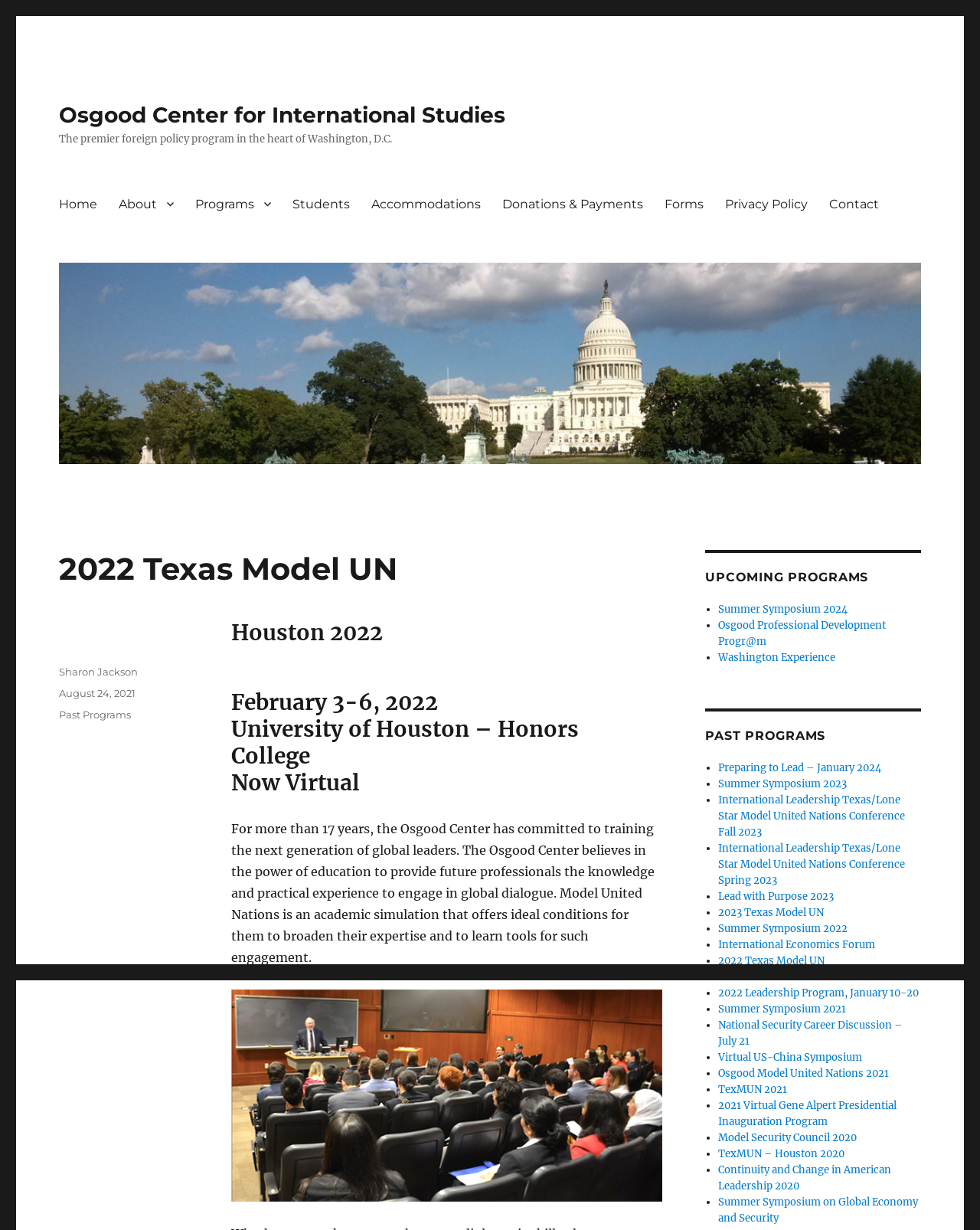Find the bounding box coordinates of the element's region that should be clicked in order to follow the given instruction: "Click on the 'Home' link". The coordinates should consist of four float numbers between 0 and 1, i.e., [left, top, right, bottom].

[0.049, 0.153, 0.11, 0.179]